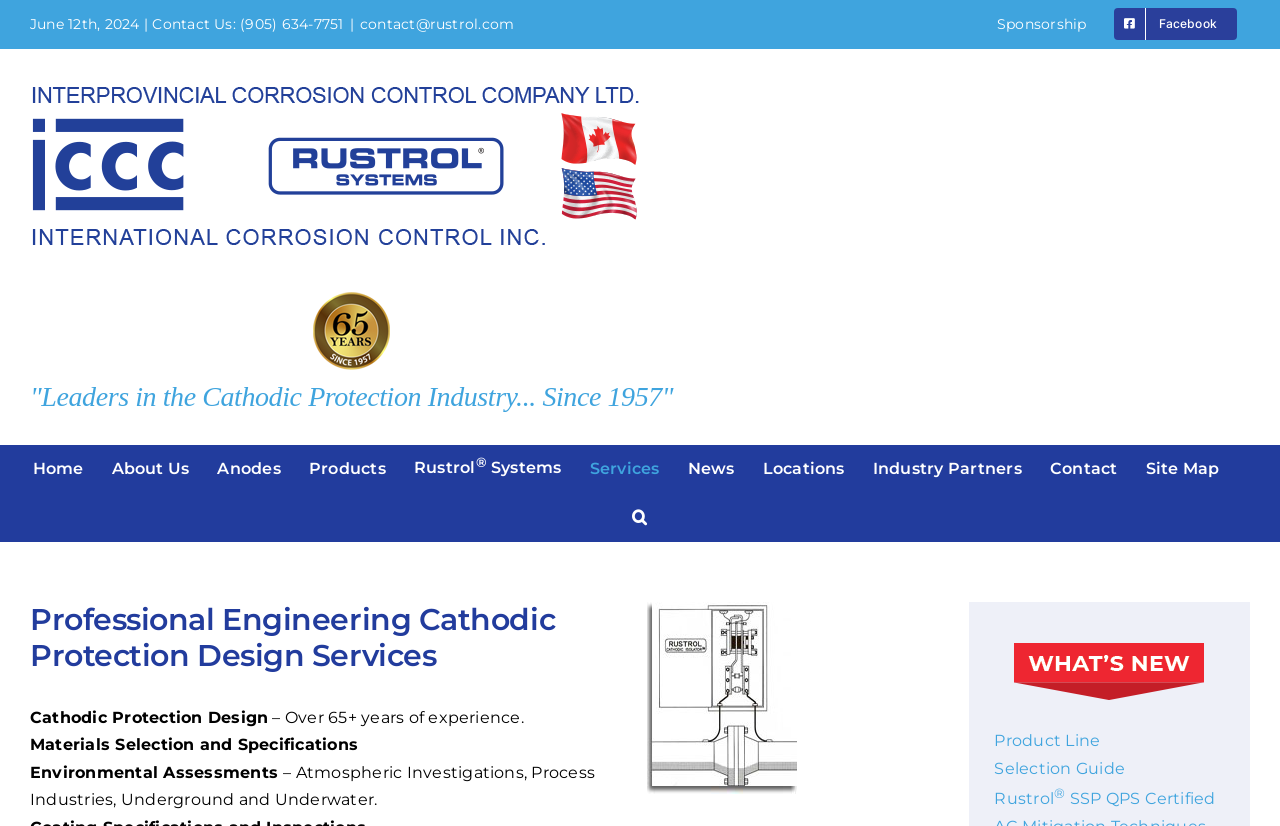Identify the bounding box coordinates for the region of the element that should be clicked to carry out the instruction: "Click the 'Search' button". The bounding box coordinates should be four float numbers between 0 and 1, i.e., [left, top, right, bottom].

[0.494, 0.596, 0.506, 0.654]